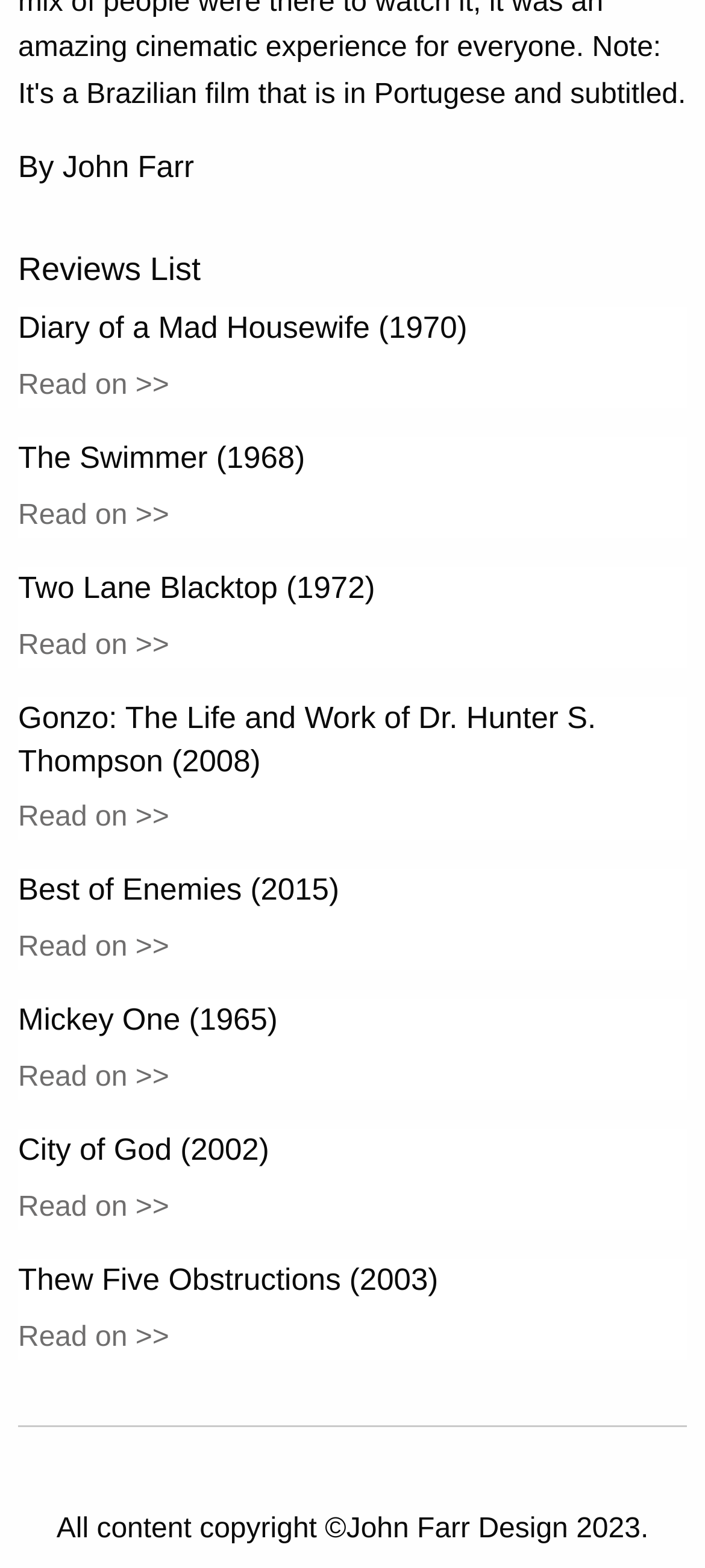Extract the bounding box coordinates of the UI element described by: "Read on >>". The coordinates should include four float numbers ranging from 0 to 1, e.g., [left, top, right, bottom].

[0.026, 0.595, 0.24, 0.614]